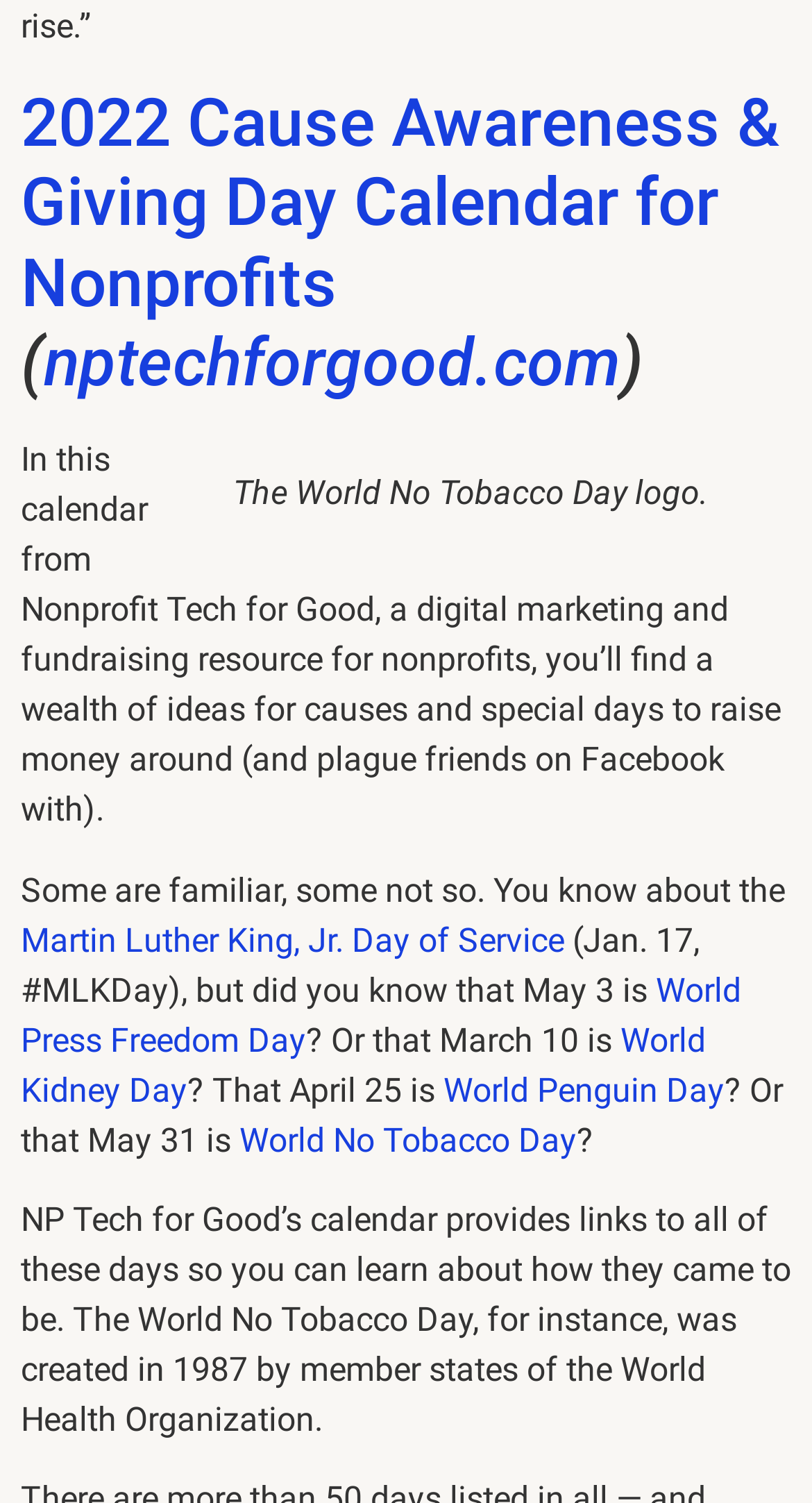What is the name of the organization providing the calendar?
Your answer should be a single word or phrase derived from the screenshot.

Nonprofit Tech for Good